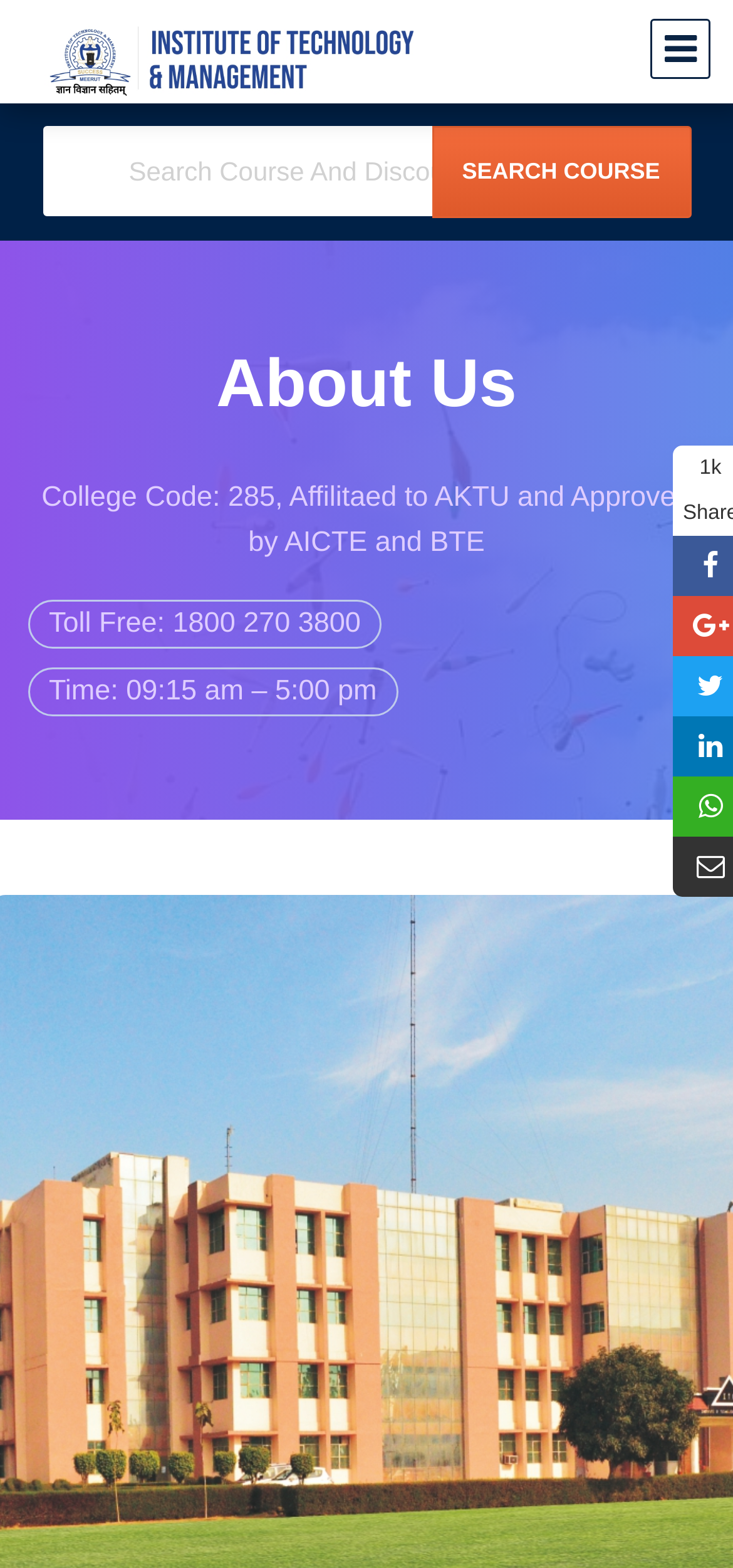What is the college code?
Please answer using one word or phrase, based on the screenshot.

285